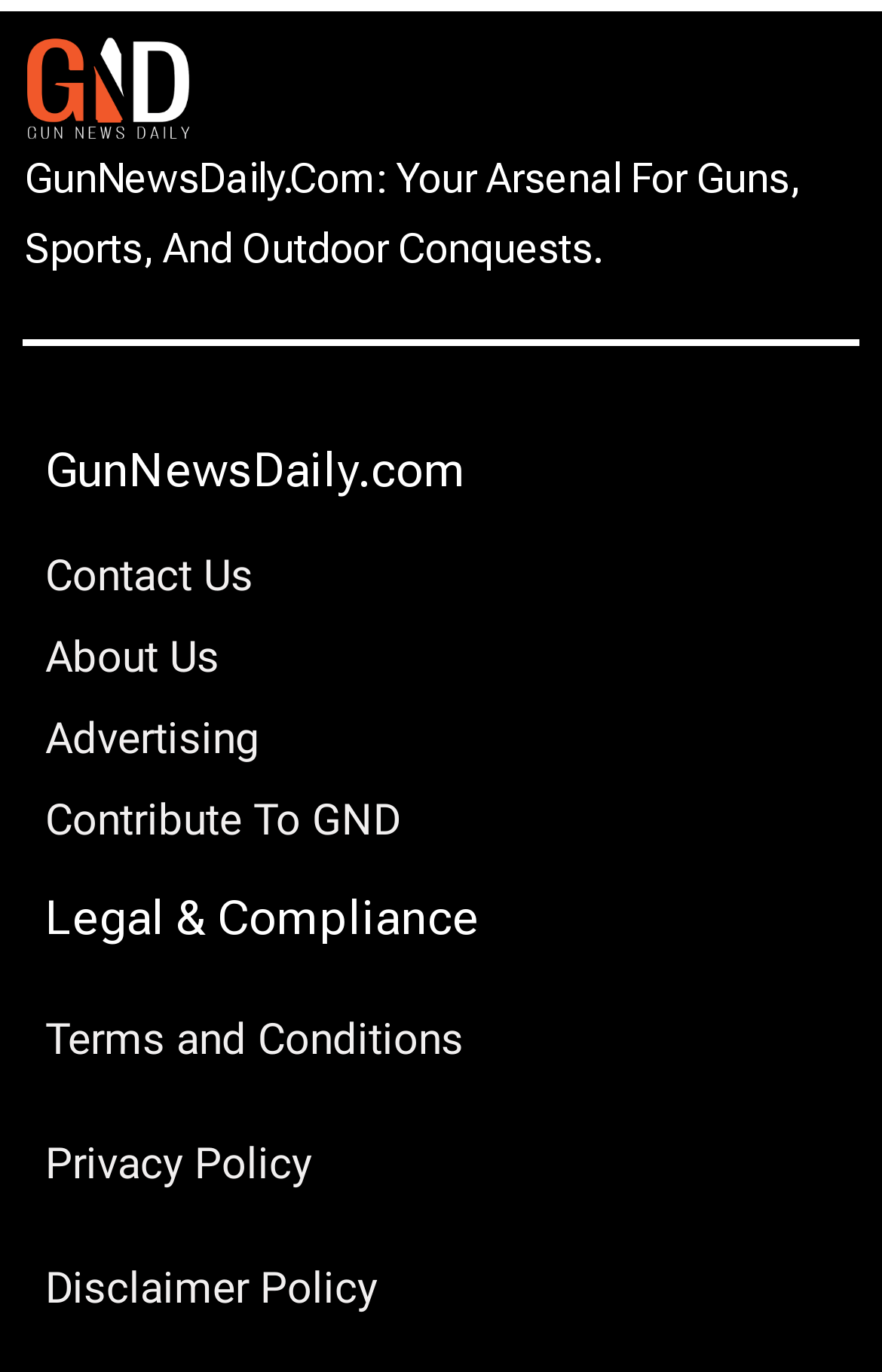What is the logo of the website?
From the image, respond with a single word or phrase.

GND logo